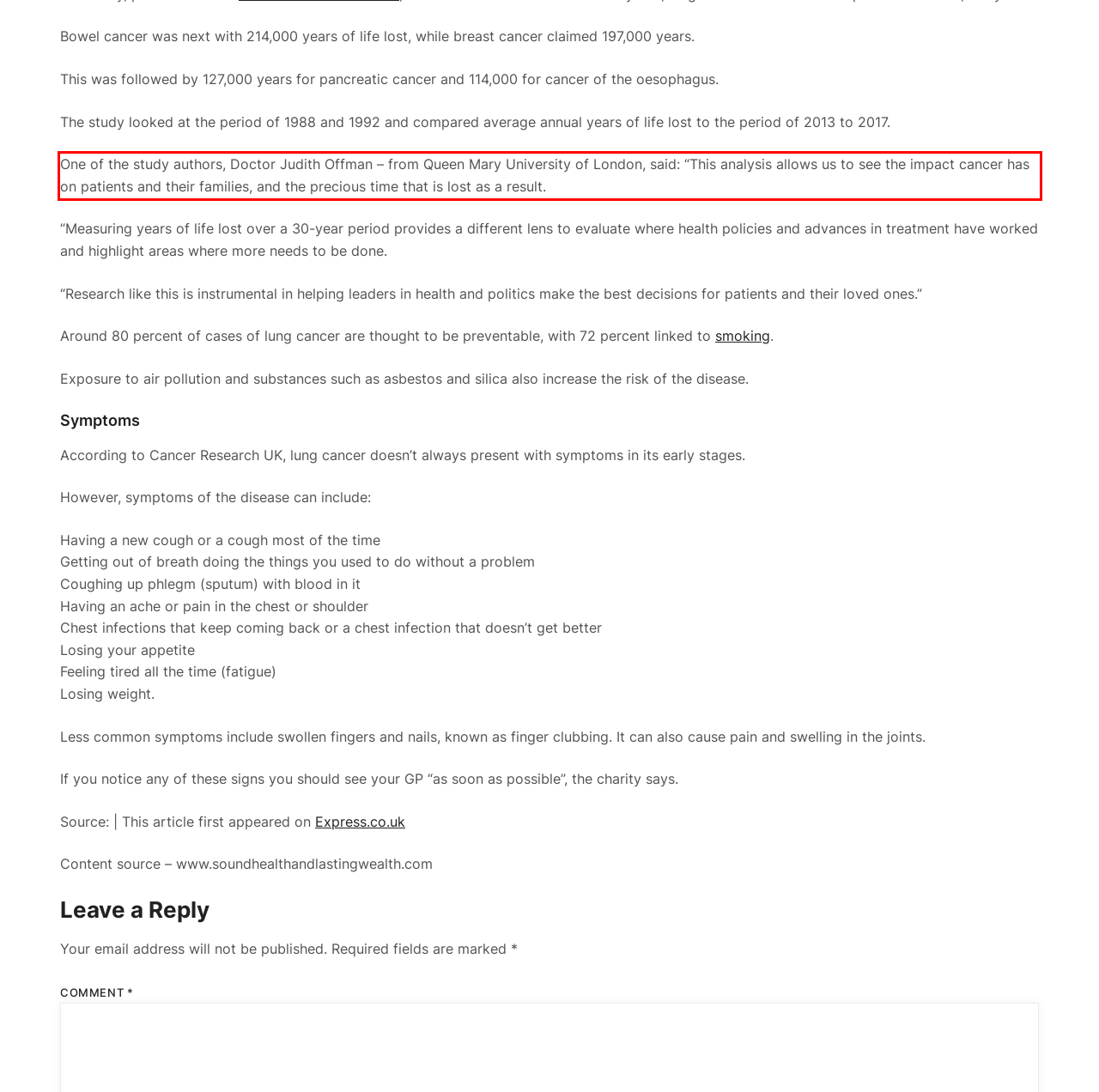Using the provided webpage screenshot, identify and read the text within the red rectangle bounding box.

One of the study authors, Doctor Judith Offman – from Queen Mary University of London, said: “This analysis allows us to see the impact cancer has on patients and their families, and the precious time that is lost as a result.